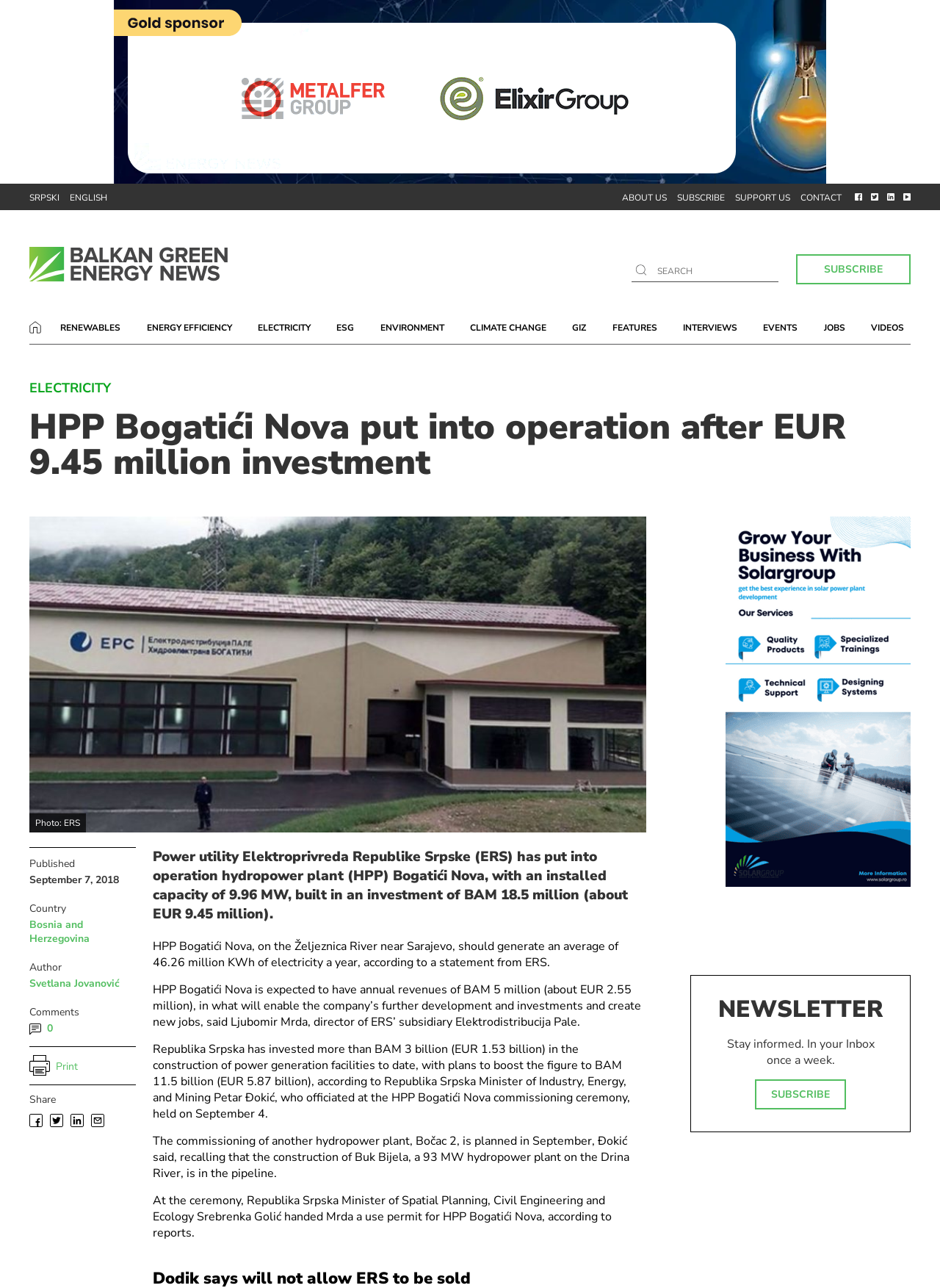What is the expected annual revenue of HPP Bogatići Nova?
From the image, provide a succinct answer in one word or a short phrase.

BAM 5 million